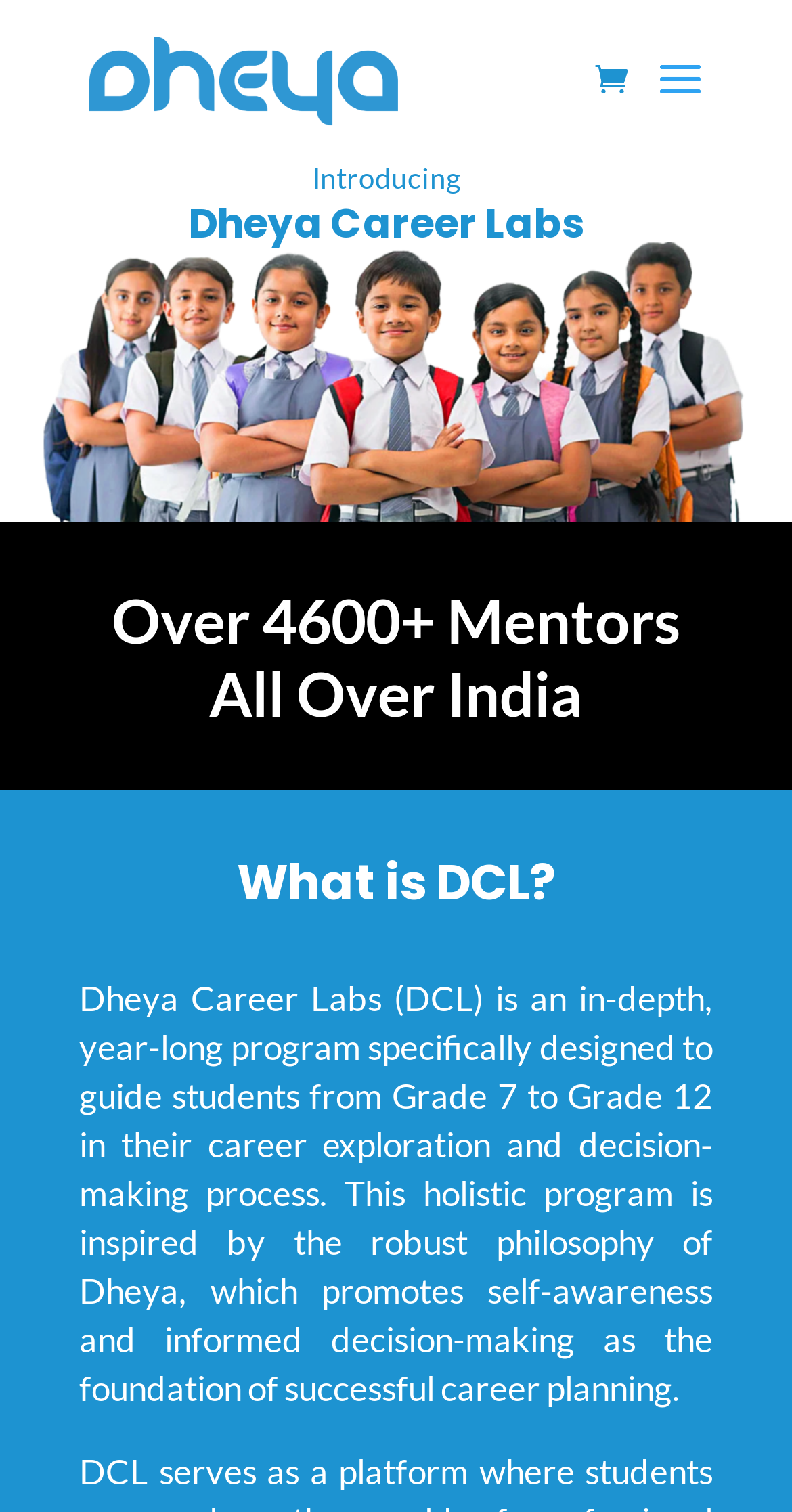What is the duration of the Dheya Career Labs program?
Using the image, provide a concise answer in one word or a short phrase.

Year-long